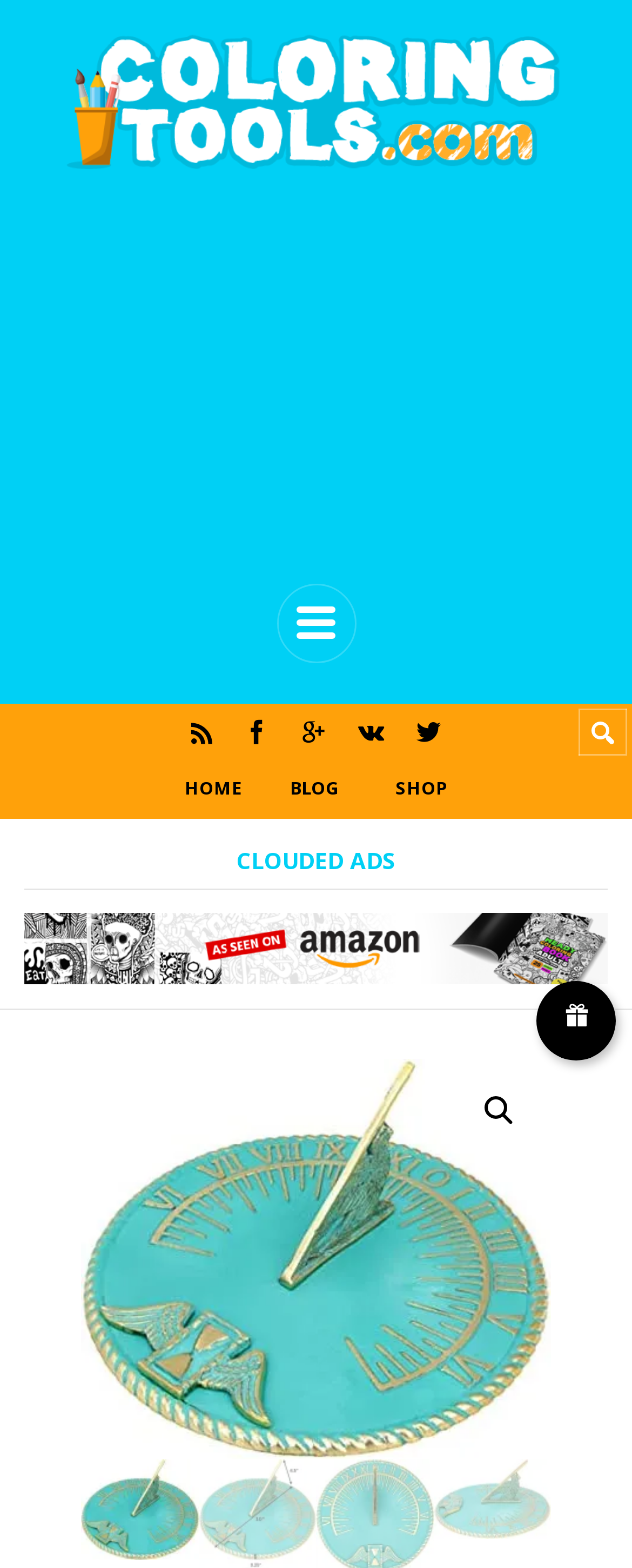Provide an in-depth caption for the elements present on the webpage.

This webpage appears to be an e-commerce product page. At the top, there is a heading that reads "Truemag" with an accompanying image. Below this, there is an advertisement iframe that spans the entire width of the page.

On the left side of the page, there are five social media links, represented by icons, arranged horizontally. Below these icons, there are three navigation links: "HOME", "BLOG", and "SHOP".

On the right side of the page, there is a search bar. Below the search bar, there is a heading that reads "CLOUDED ADS". Underneath this heading, there is a link with no descriptive text.

The main content of the page is a product listing, which includes a large image of the product, a vintage brass sundial compass, at the top. Below the image, there is a description of the product, which mentions that it is a unique and timeless gift for loved ones.

At the bottom of the page, there are three more images, two of which appear to be related to the product, and one that seems to be a decorative element. There is also a link with a magnifying glass icon, which may be a search or filter function.